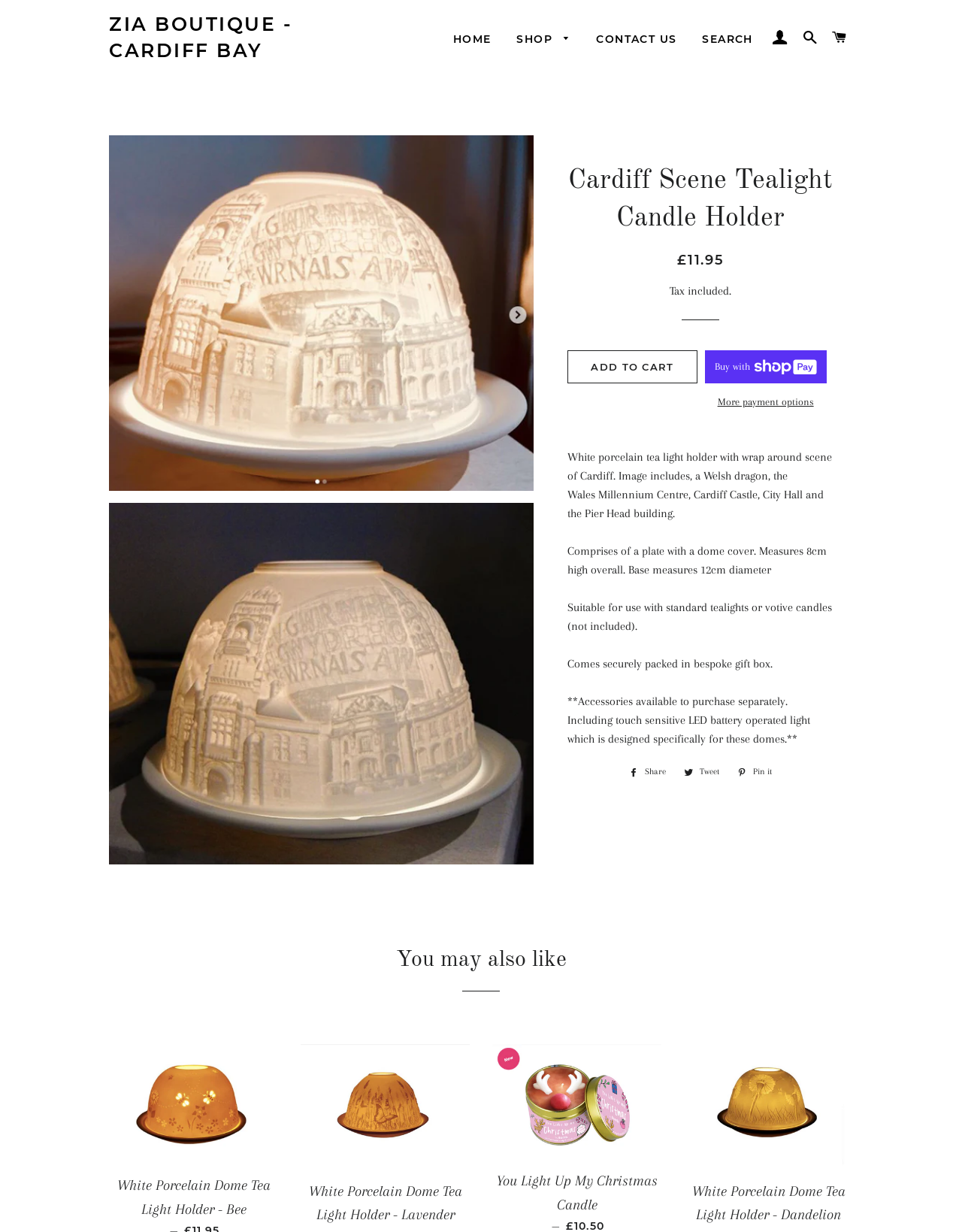What is the diameter of the base of the tea light holder?
Based on the screenshot, respond with a single word or phrase.

12cm